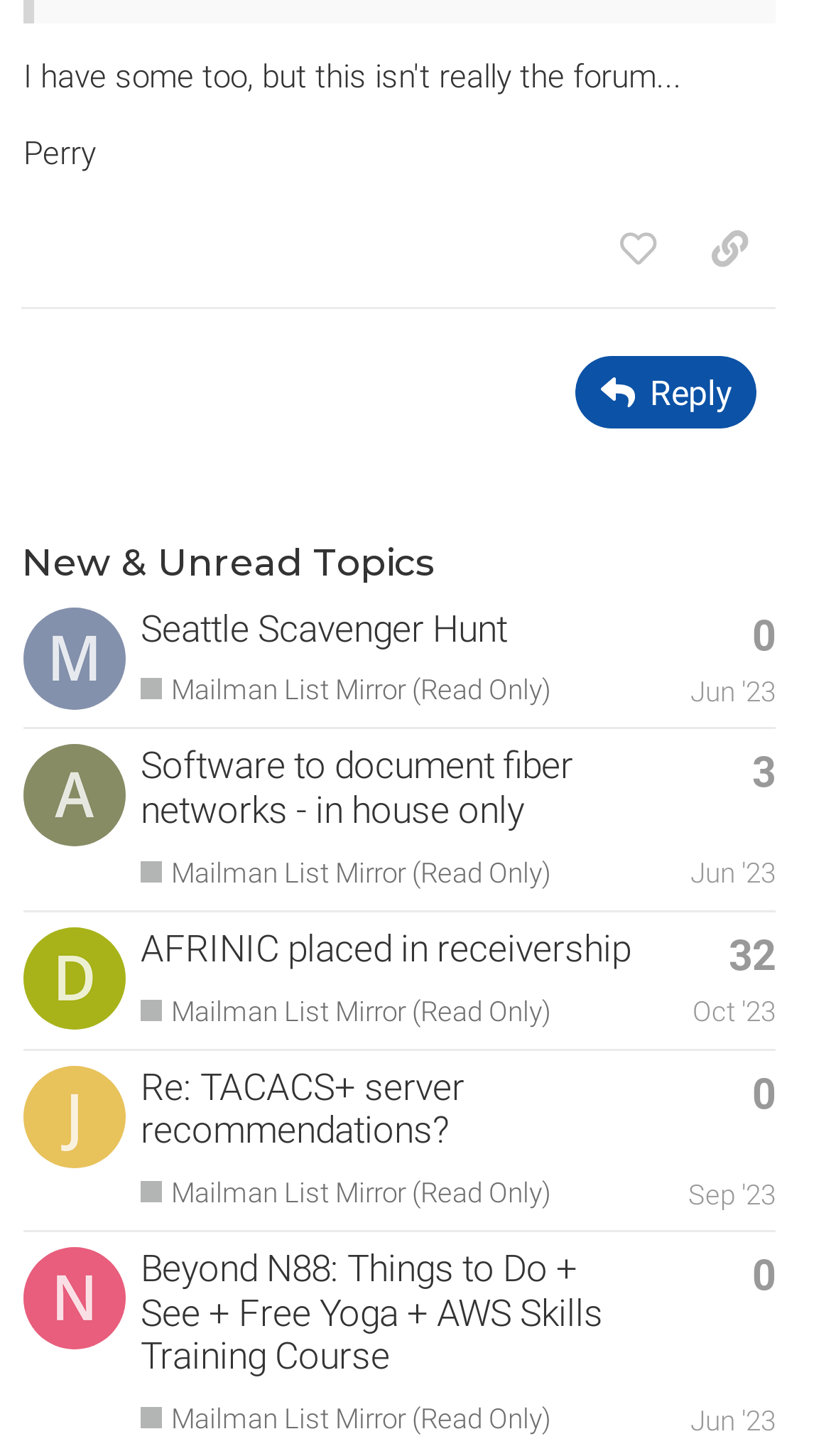Who is the latest poster in the Seattle Scavenger Hunt topic?
Look at the image and respond to the question as thoroughly as possible.

I looked at the first gridcell element and found the link 'Mailman's profile, latest poster' which indicates that Mailman is the latest poster in the Seattle Scavenger Hunt topic.